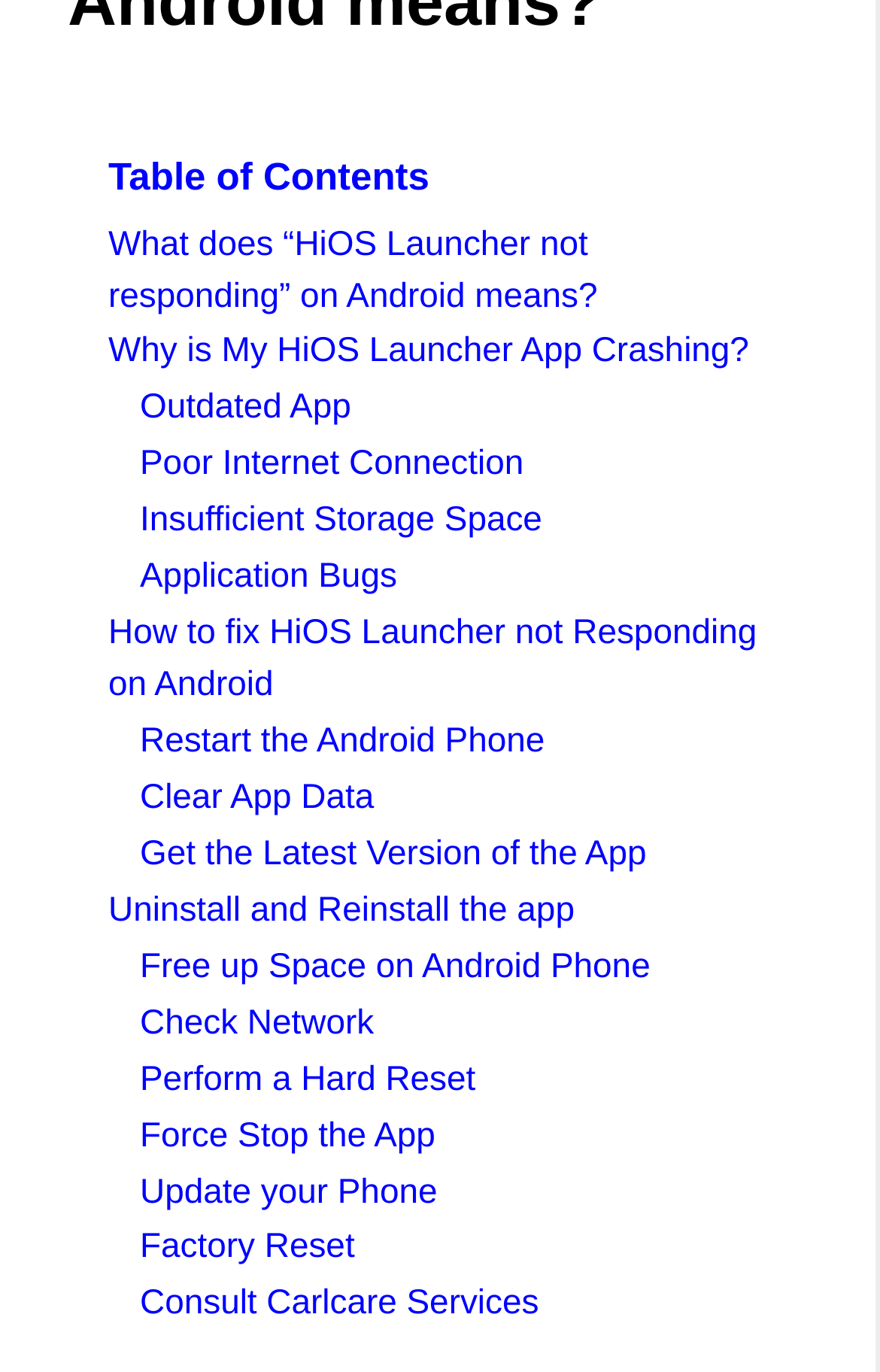Answer the following query with a single word or phrase:
What is the main topic of this webpage?

HiOS Launcher issues